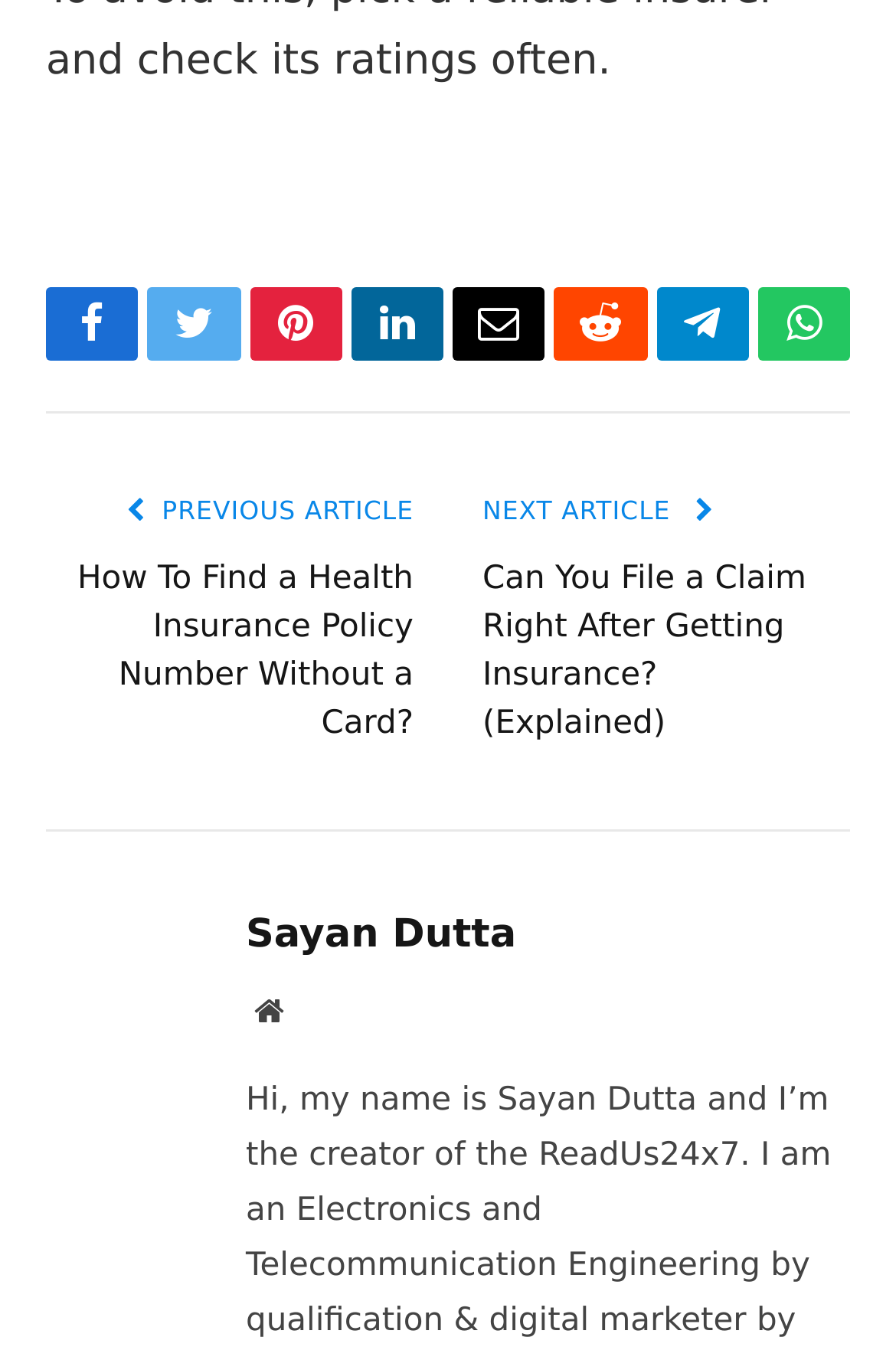How many social media links are available?
Could you answer the question with a detailed and thorough explanation?

I counted the number of social media links available on the webpage, which are Facebook, Twitter, Pinterest, LinkedIn, Email, Reddit, and Telegram, totaling 7 links.